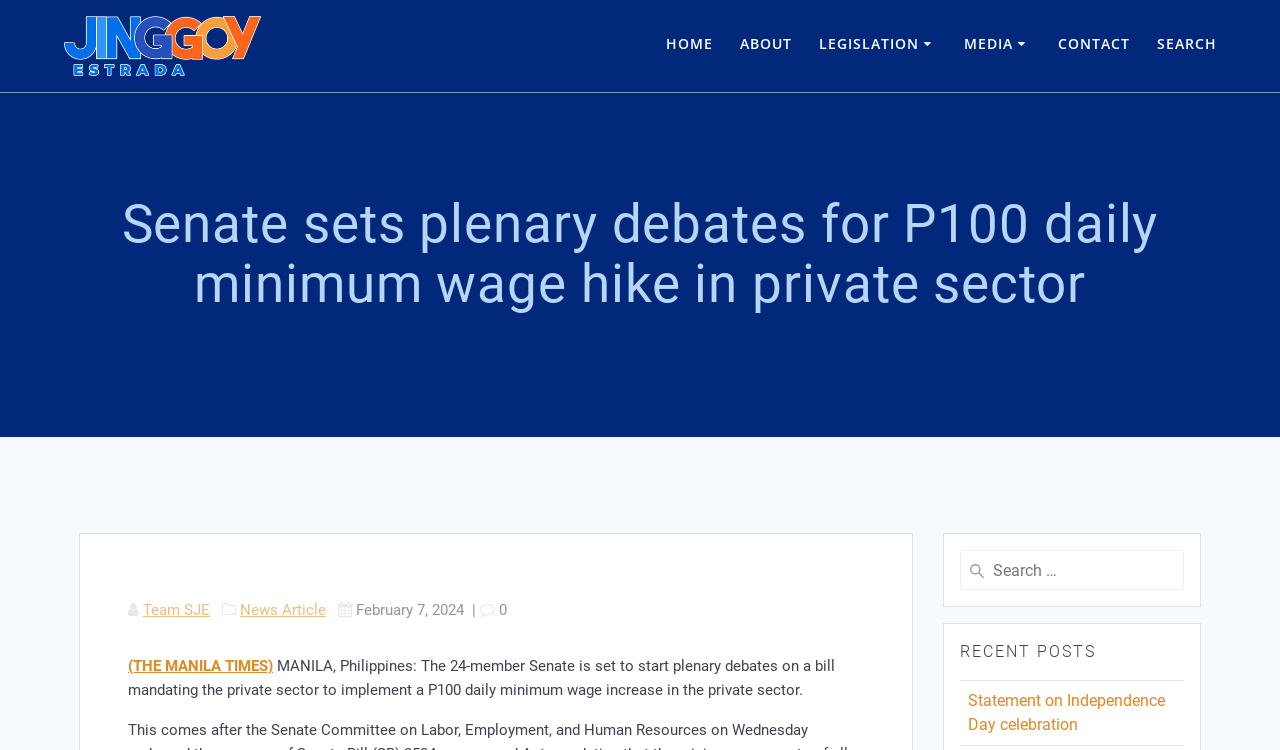Give a short answer using one word or phrase for the question:
What is the name of the senator mentioned in the article?

Jinggoy Ejercito Estrada